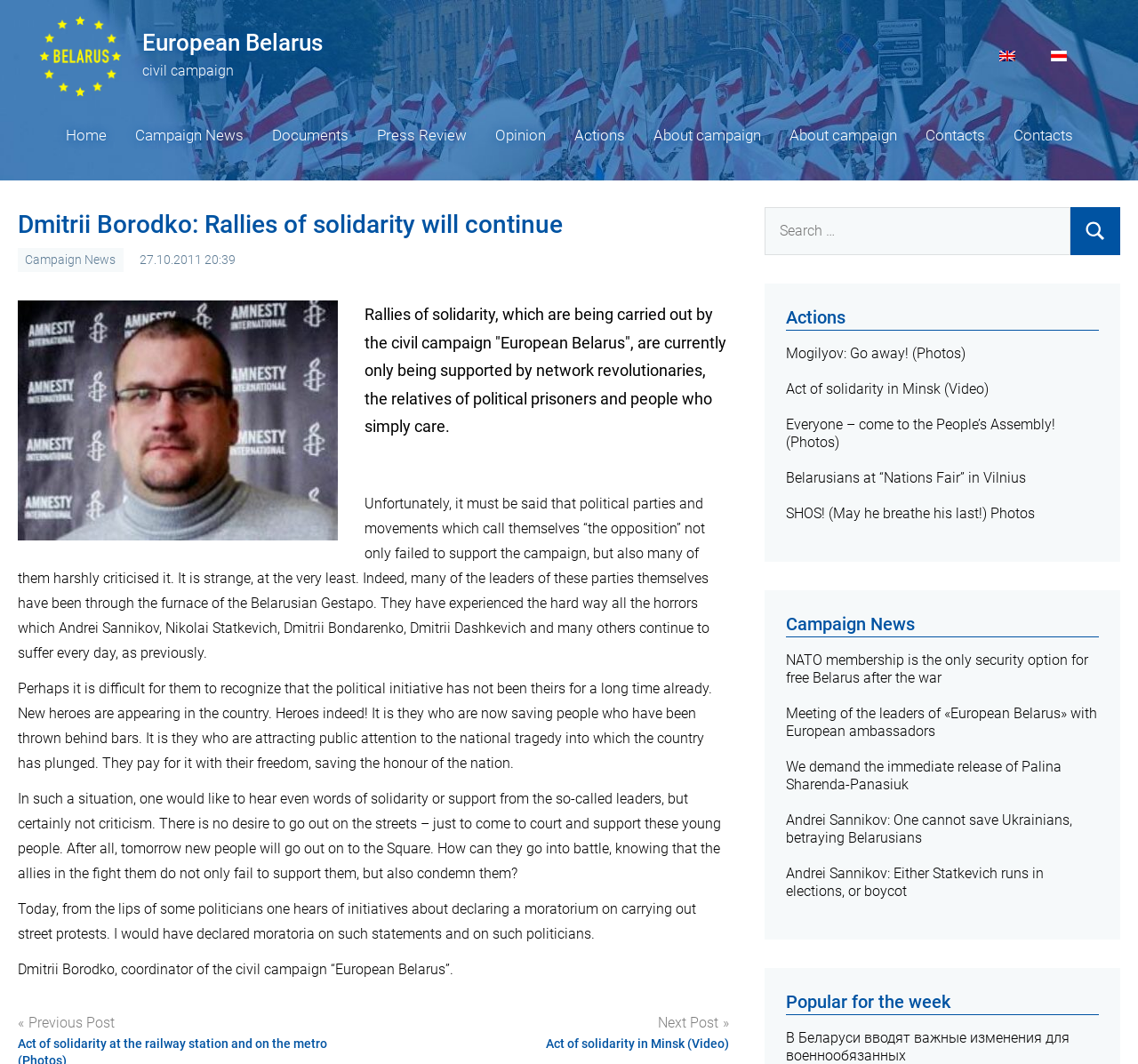Look at the image and give a detailed response to the following question: How many links are there in the Primary Menu?

The Primary Menu is a navigation element with 9 links, which are 'Home', 'Campaign News', 'Documents', 'Press Review', 'Opinion', 'Actions', 'About campaign', and two 'Contacts' links.